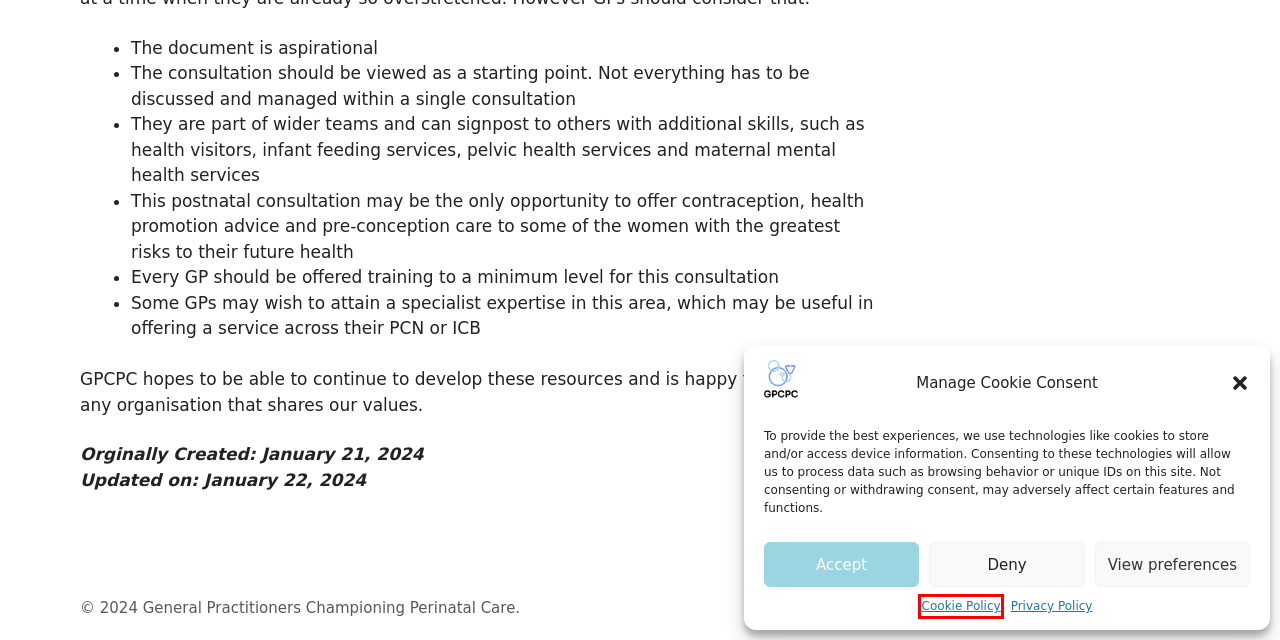You see a screenshot of a webpage with a red bounding box surrounding an element. Pick the webpage description that most accurately represents the new webpage after interacting with the element in the red bounding box. The options are:
A. Our Publications - GPCPC
B. NHS England » GP six to eight week maternal postnatal consultation – what good looks like guidance
C. Our Aims - GPCPC
D. Our Constitution - GPCPC
E. Ten Questions on Perinatal Mental Health - GPCPC
F. Privacy Policy - GPCPC
G. Home - GPCPC
H. Cookie Policy (UK) - GPCPC

H